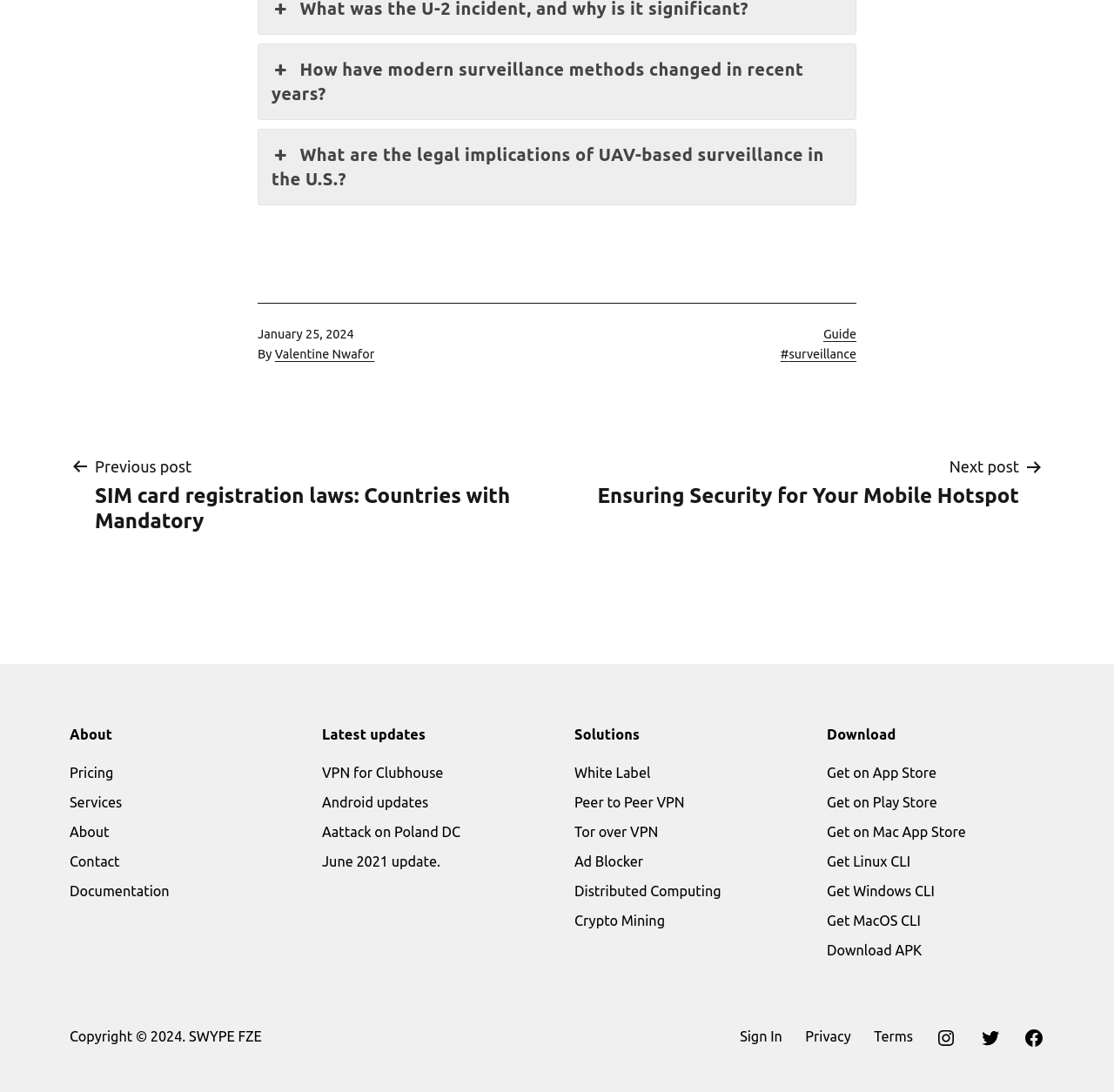Identify the bounding box coordinates of the part that should be clicked to carry out this instruction: "View previous post".

[0.062, 0.416, 0.492, 0.489]